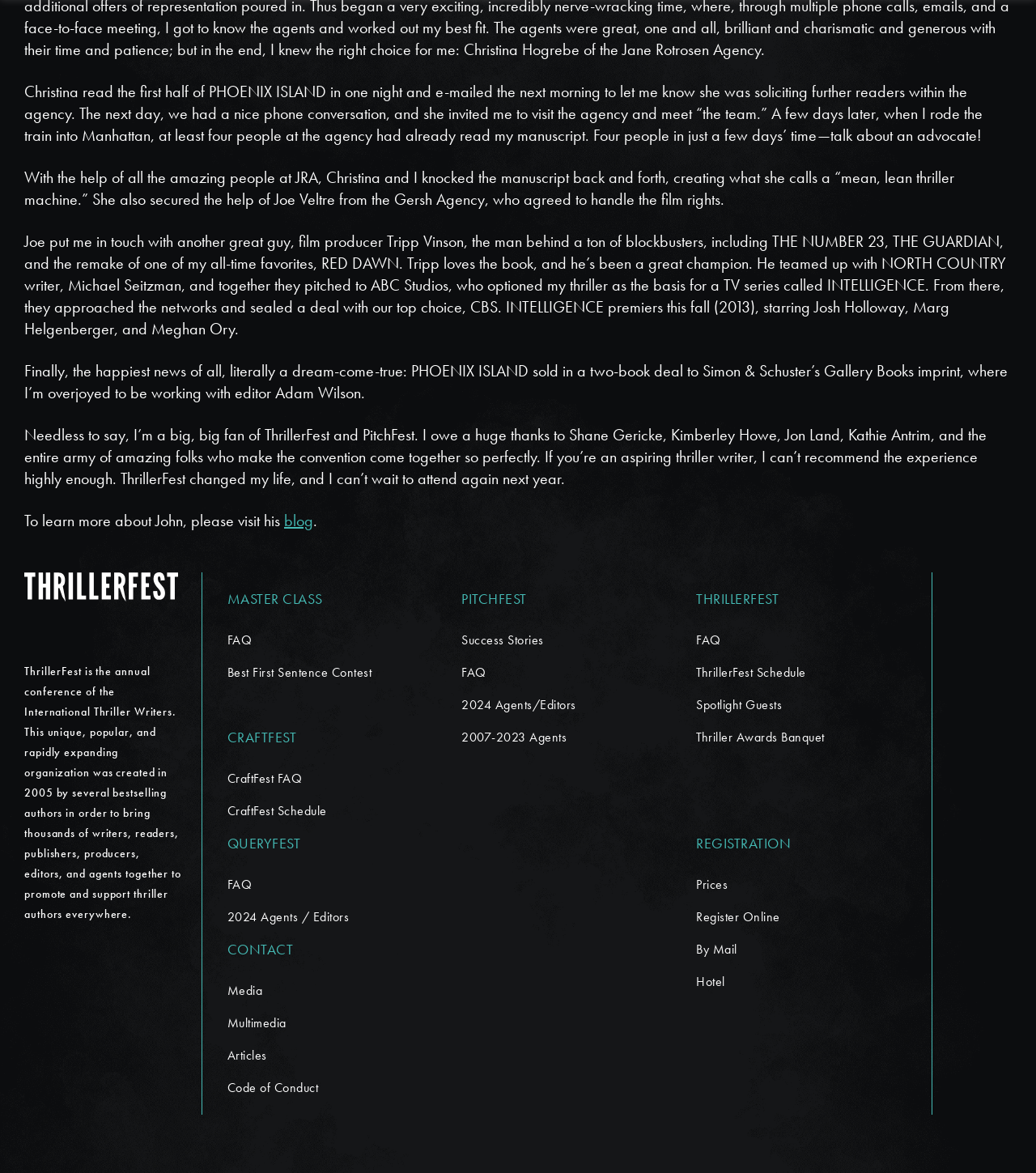Find the bounding box coordinates of the element's region that should be clicked in order to follow the given instruction: "visit John's blog". The coordinates should consist of four float numbers between 0 and 1, i.e., [left, top, right, bottom].

[0.274, 0.435, 0.302, 0.453]